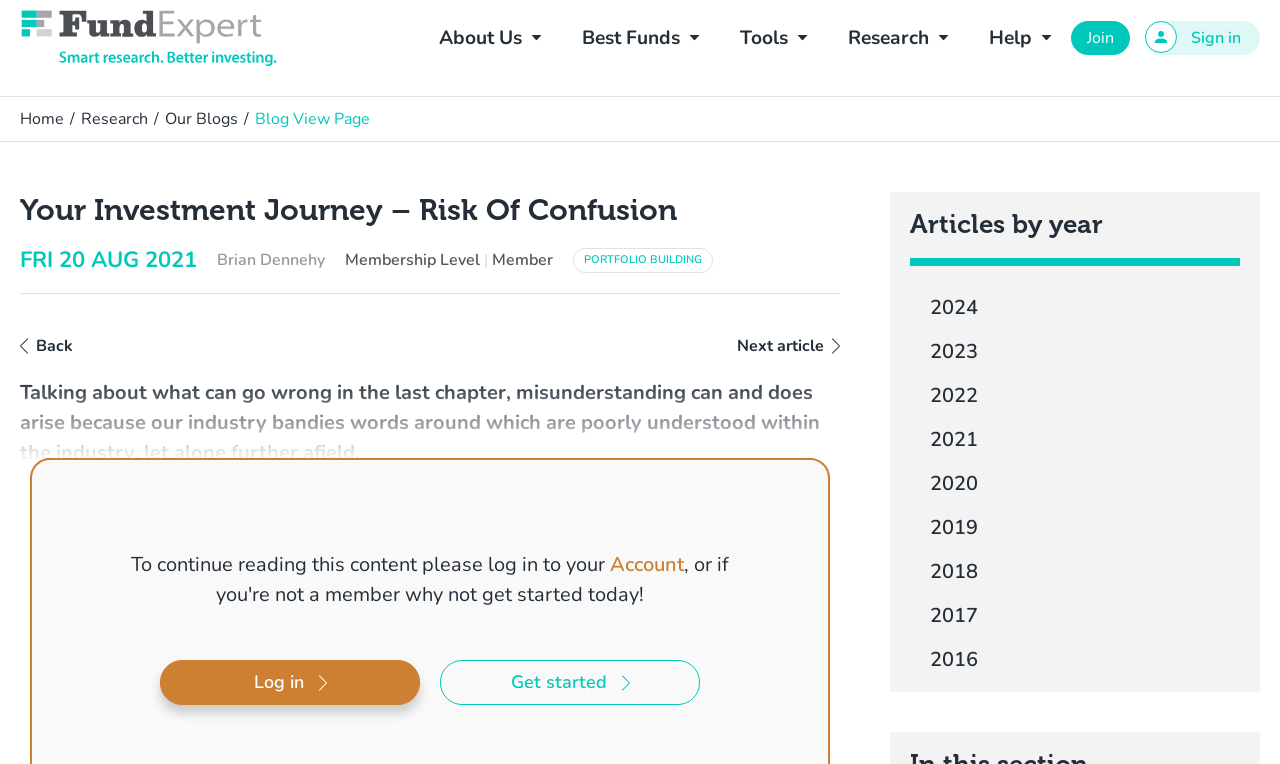Using details from the image, please answer the following question comprehensively:
What is the purpose of the links at the bottom of the webpage?

The links at the bottom of the webpage, such as '2024', '2023', '2022', etc., are likely used to archive articles by year, allowing users to access older articles.